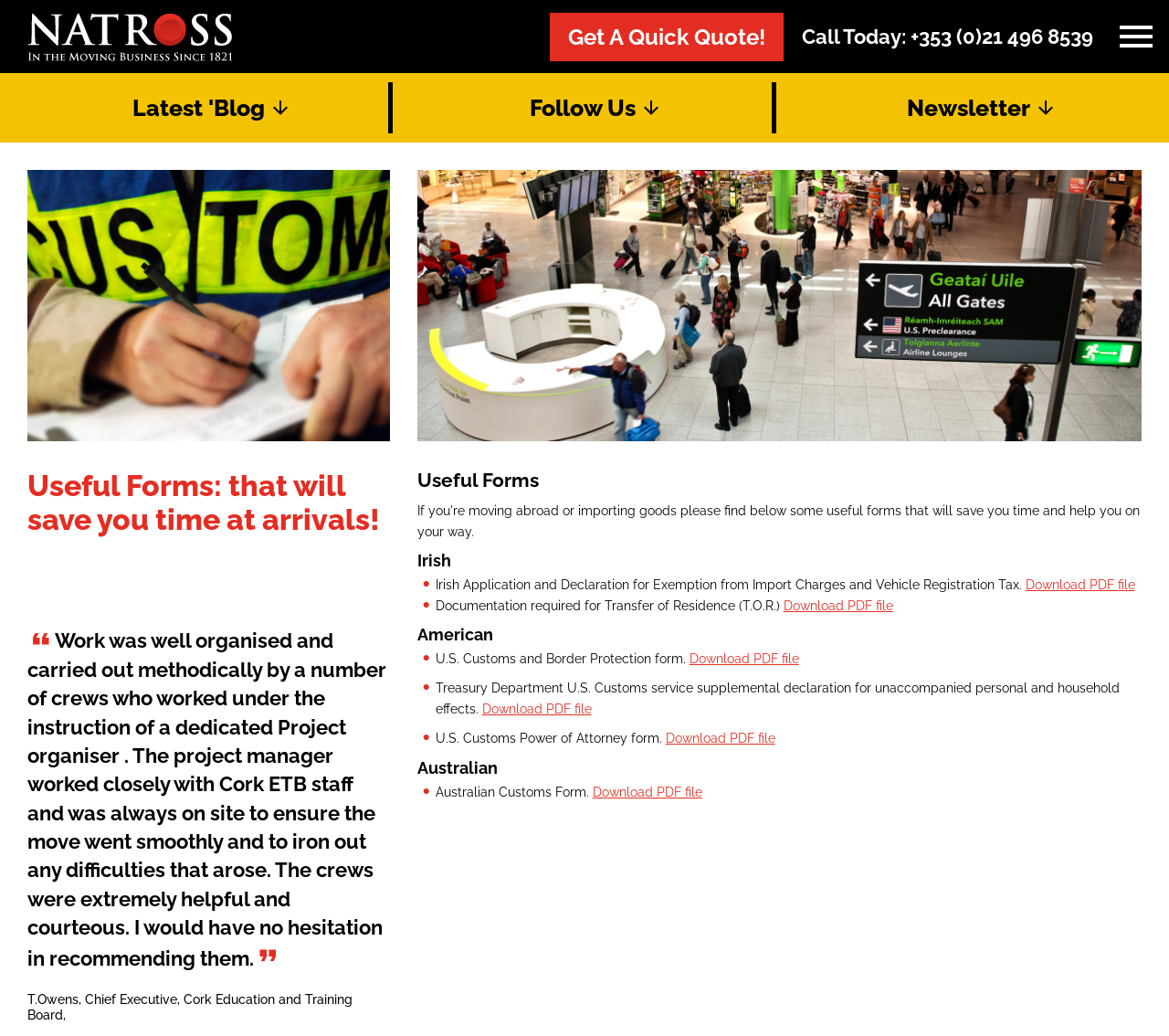Use a single word or phrase to answer the question: 
How many blog posts are listed?

3